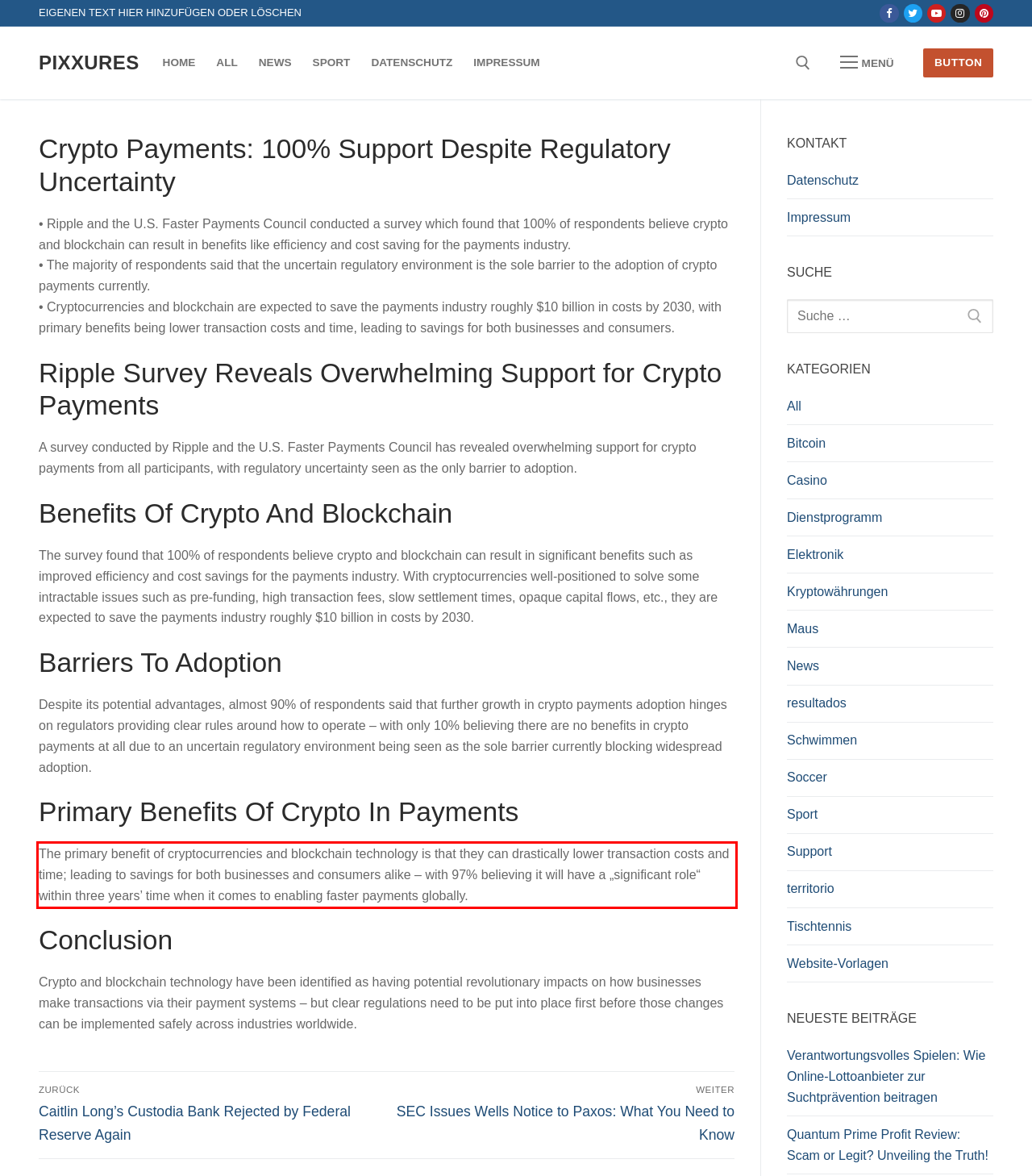Examine the screenshot of the webpage, locate the red bounding box, and perform OCR to extract the text contained within it.

The primary benefit of cryptocurrencies and blockchain technology is that they can drastically lower transaction costs and time; leading to savings for both businesses and consumers alike – with 97% believing it will have a „significant role“ within three years’ time when it comes to enabling faster payments globally.